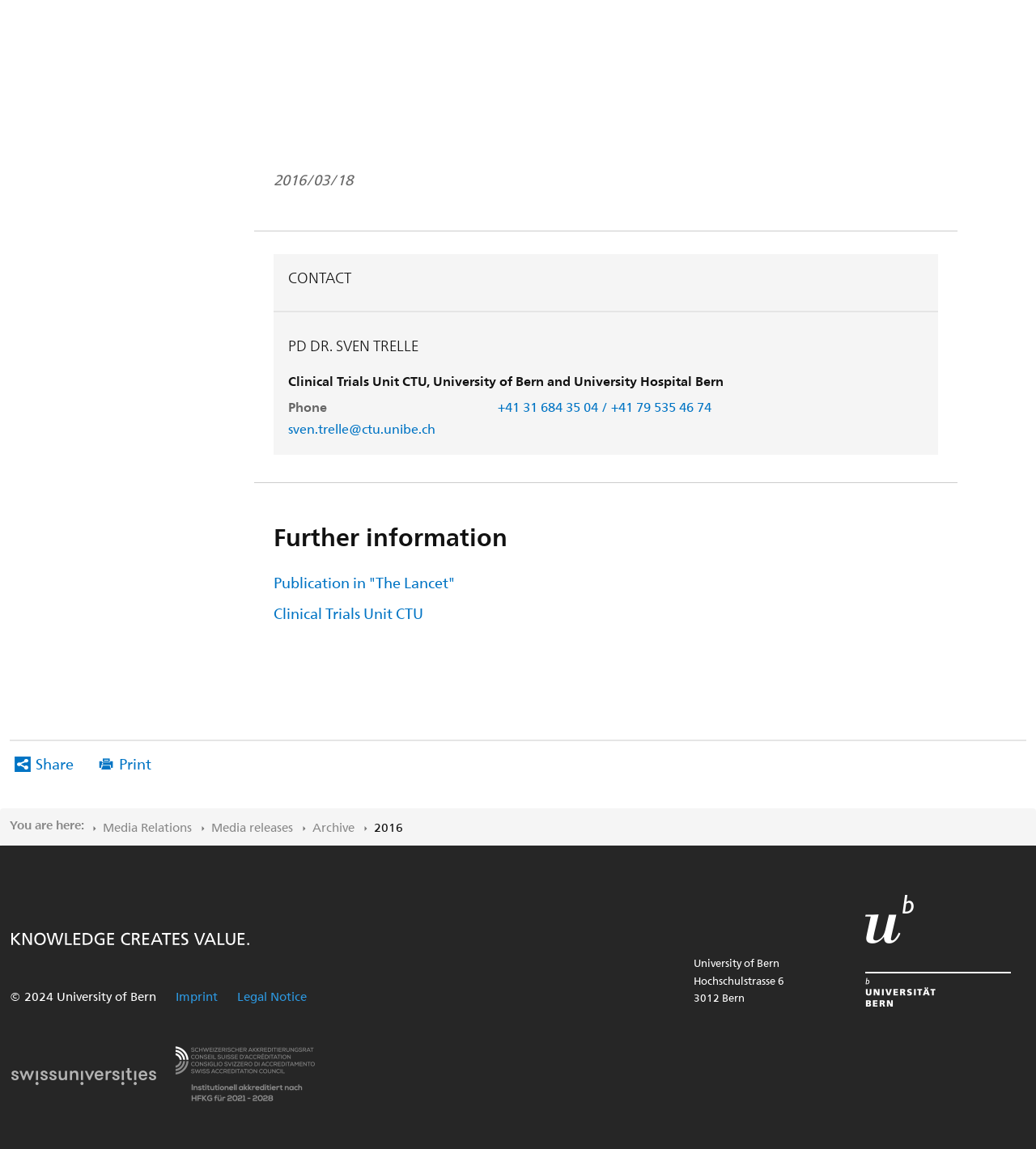Please specify the bounding box coordinates of the clickable region to carry out the following instruction: "Send an email to 'sven.trelle@ctu.unibe.ch'". The coordinates should be four float numbers between 0 and 1, in the format [left, top, right, bottom].

[0.278, 0.364, 0.892, 0.383]